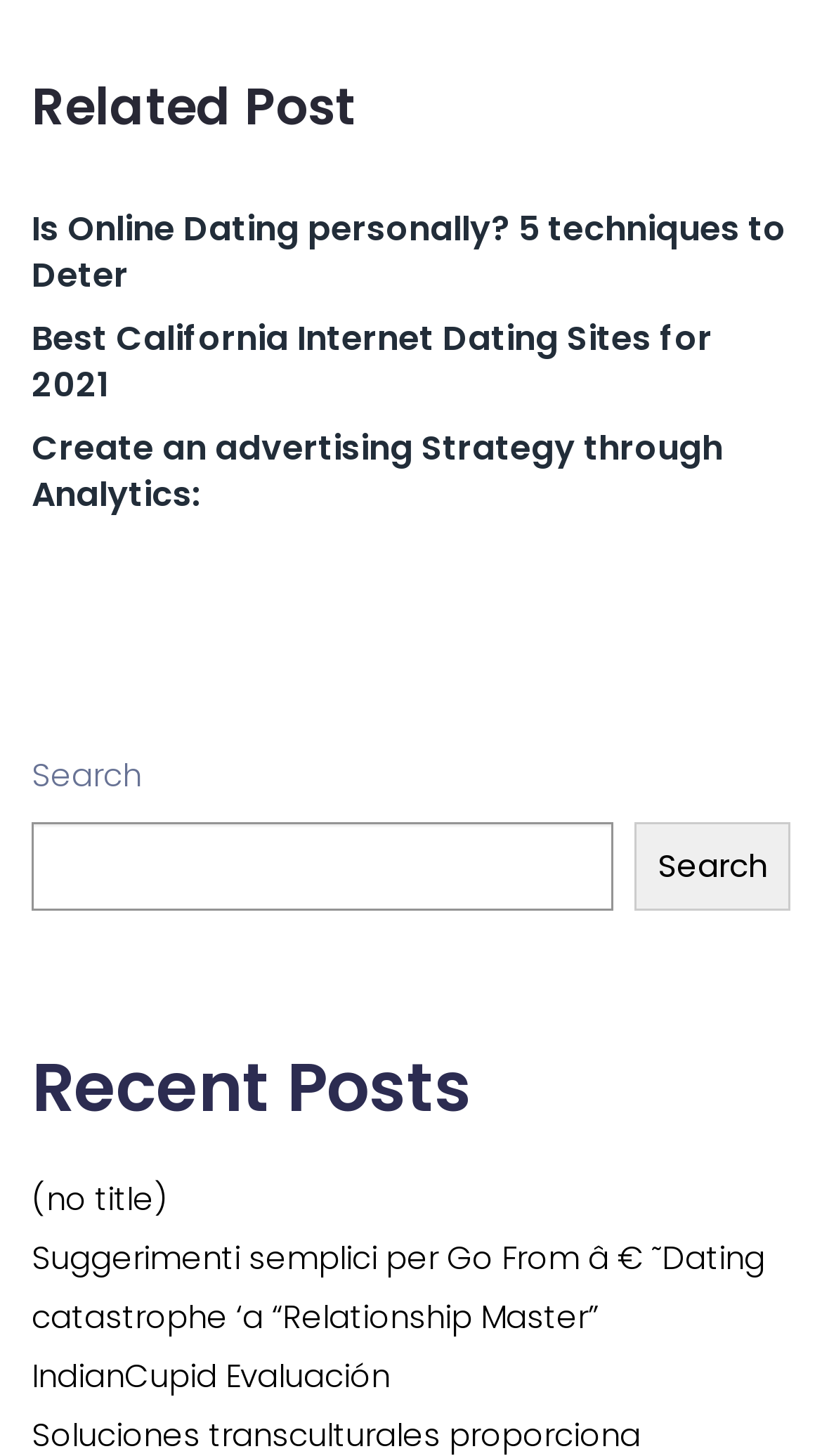Provide the bounding box coordinates of the section that needs to be clicked to accomplish the following instruction: "Search for a topic."

[0.038, 0.565, 0.746, 0.625]